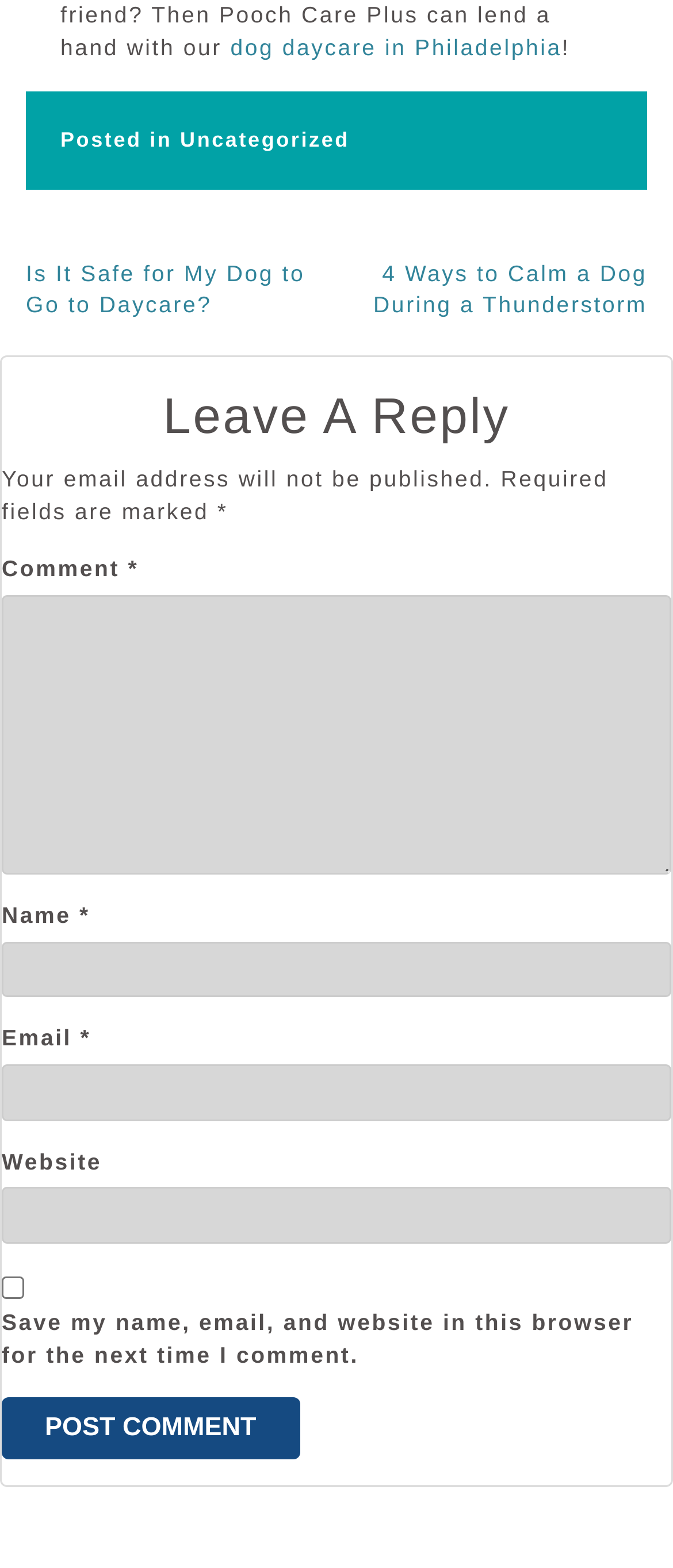Locate the bounding box coordinates of the element that should be clicked to execute the following instruction: "Submit the comment".

[0.003, 0.892, 0.445, 0.931]